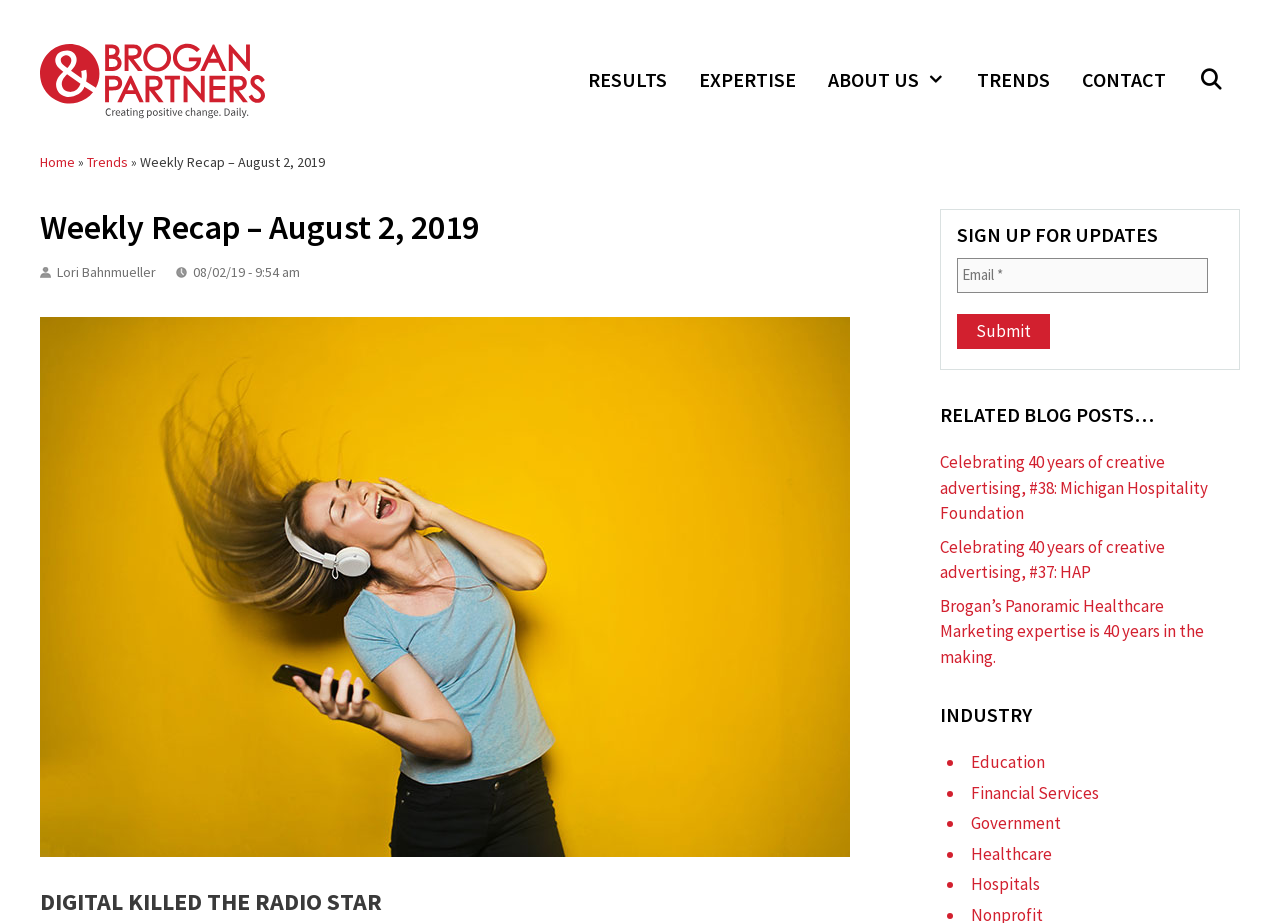Can you look at the image and give a comprehensive answer to the question:
What is the company name in the banner?

The company name is obtained from the banner element at the top of the webpage, which contains a link and an image with the text 'Brogan & Partners'.